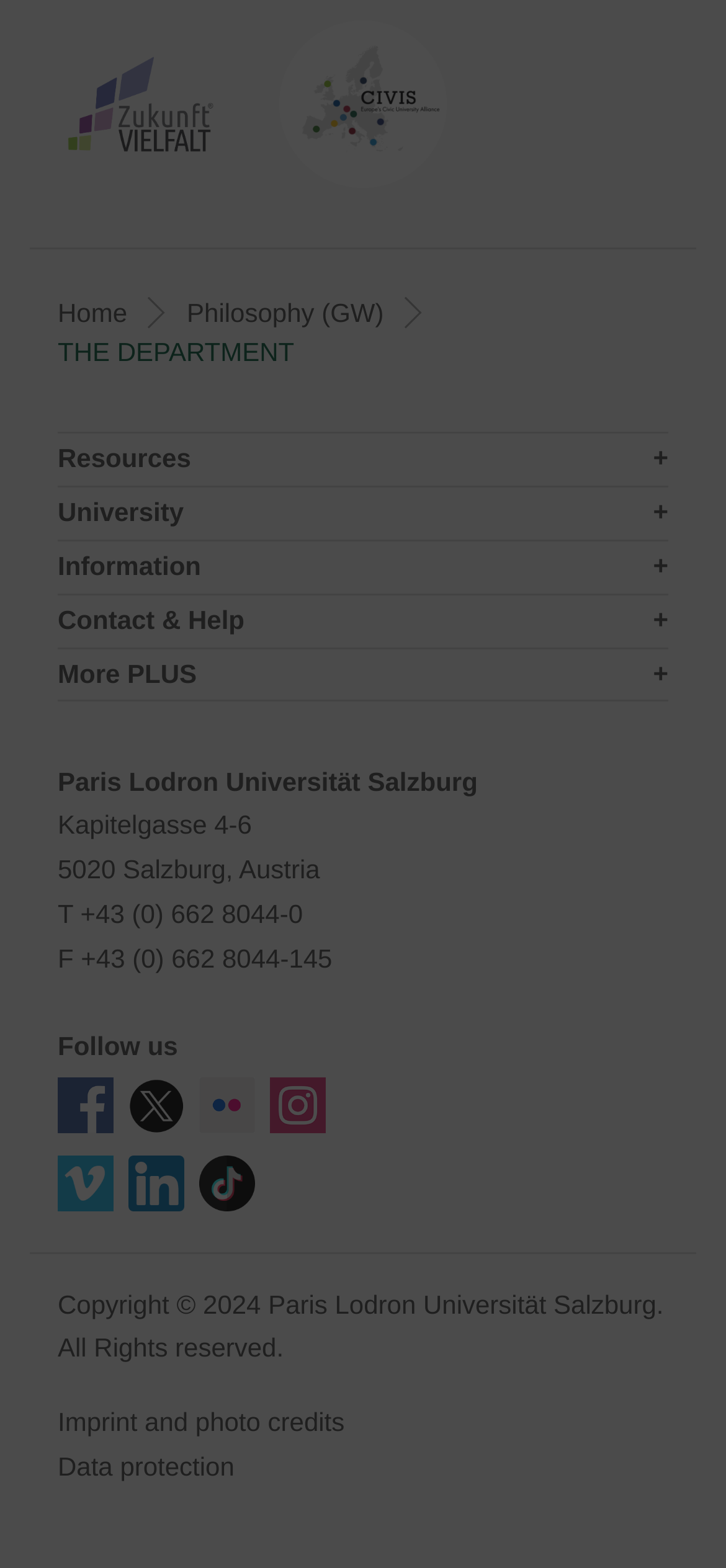Find the bounding box coordinates of the element I should click to carry out the following instruction: "Click on Why ARE".

None